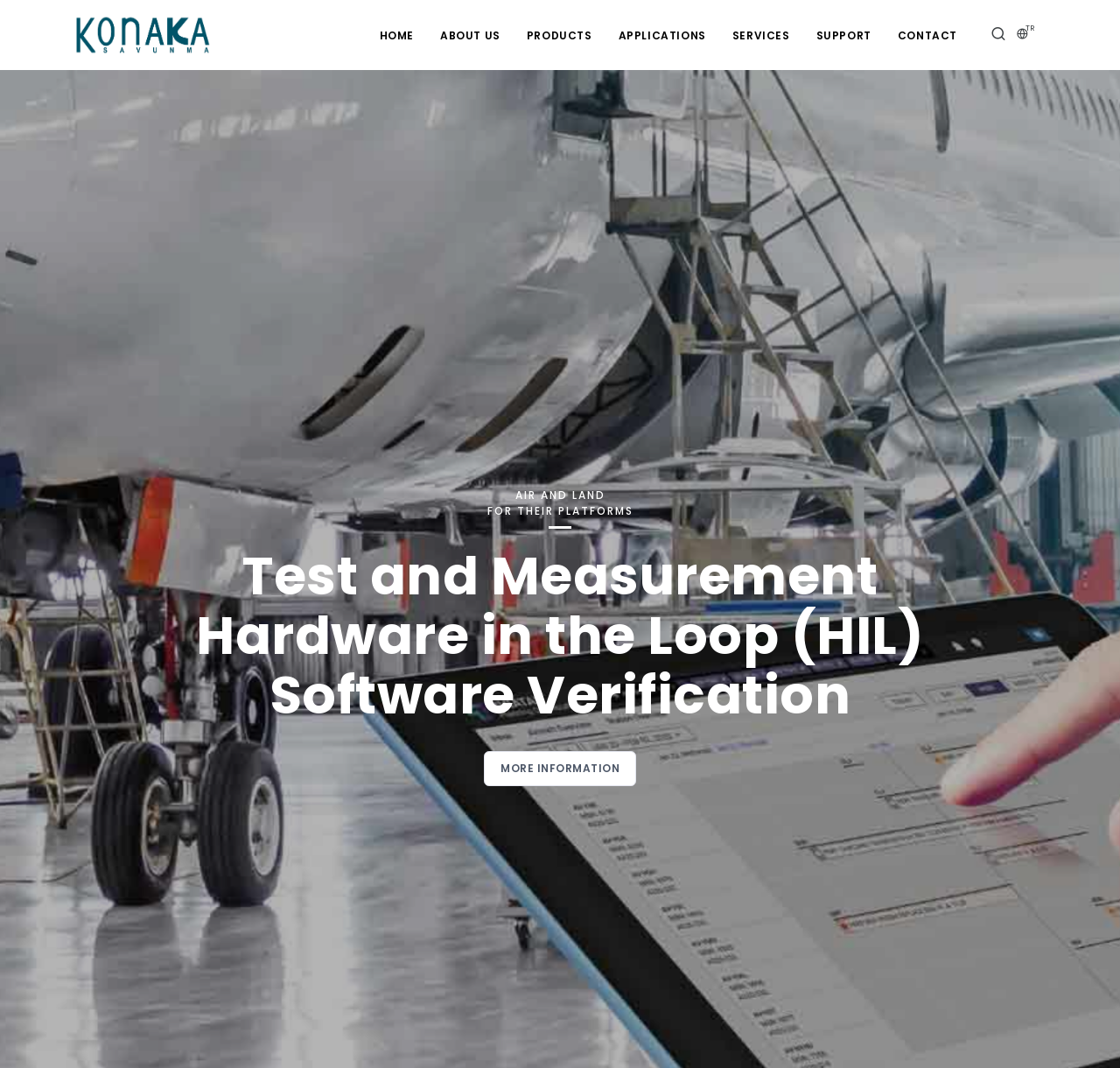Predict the bounding box coordinates of the UI element that matches this description: "Applications". The coordinates should be in the format [left, top, right, bottom] with each value between 0 and 1.

[0.543, 0.018, 0.64, 0.048]